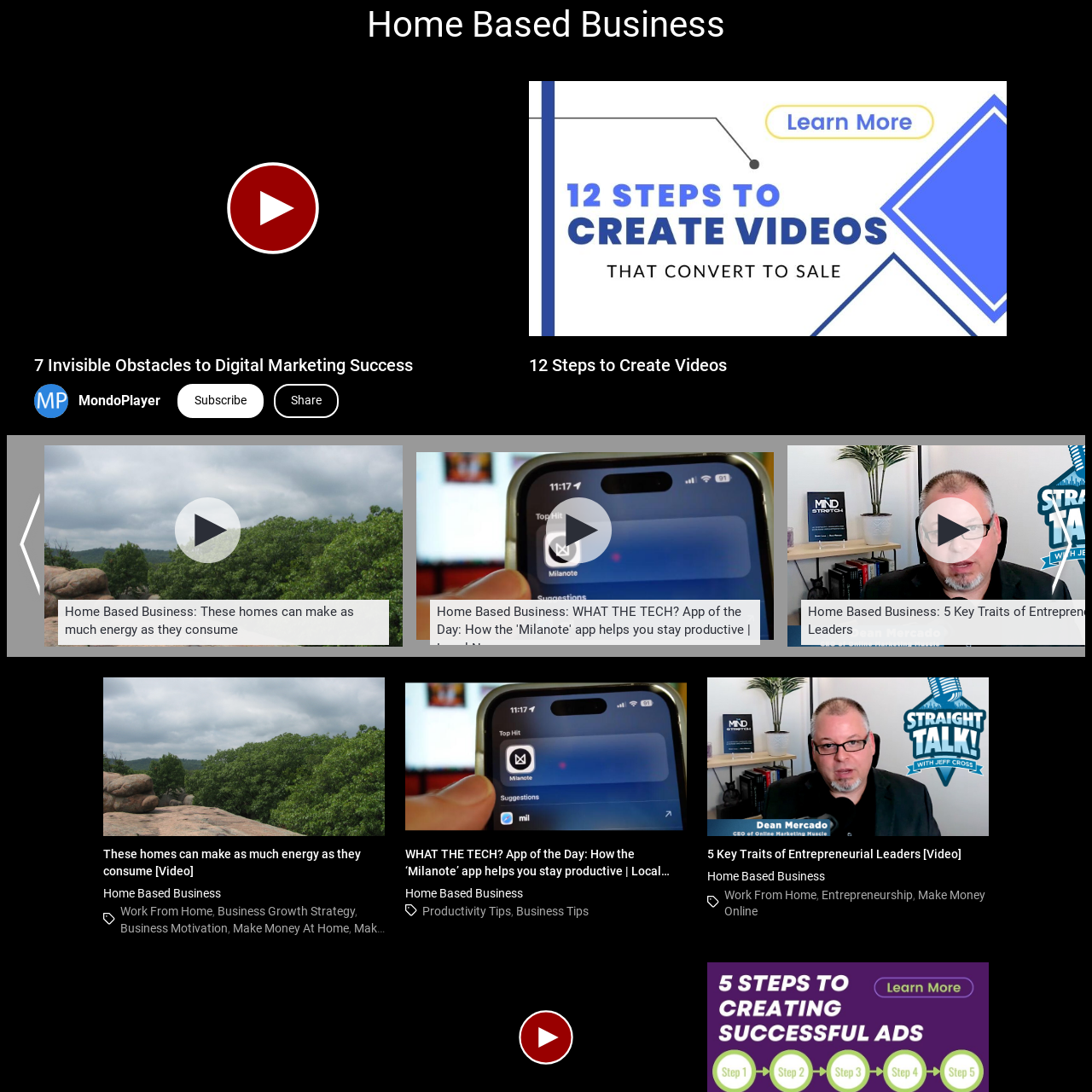Provide a comprehensive description of the image located within the red boundary.

The image features a sleek and modern design, likely representing a technology or app-related concept. With a prominent focus on the tagline "WHAT THE TECH? App of the Day," it suggests a focus on highlighting innovations or useful applications in the tech space. The image could be part of a feature that discusses how specific apps, such as the 'Milanote' app, assist users in productivity and organization. The overall style appears to be geared toward an audience interested in technology, productivity tips, or digital solutions for everyday challenges. This visual is likely accompanied by content that provides readers with insights and recommendations on leveraging technology effectively.